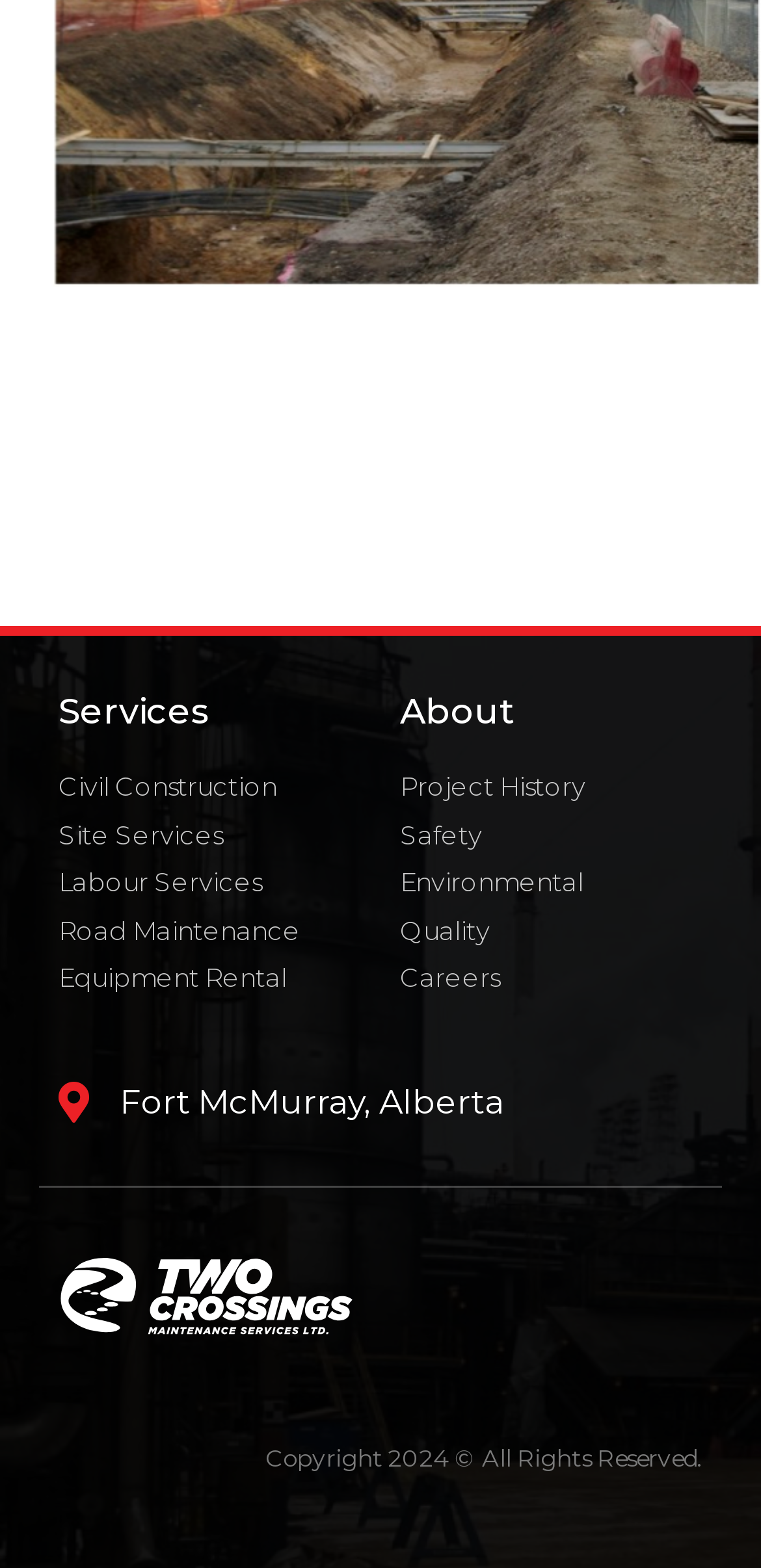From the webpage screenshot, predict the bounding box coordinates (top-left x, top-left y, bottom-right x, bottom-right y) for the UI element described here: Quality

[0.526, 0.582, 0.923, 0.606]